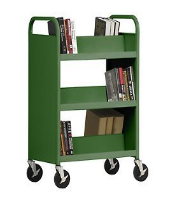What type of surfaces can the cart move smoothly on?
Answer the question with a single word or phrase by looking at the picture.

Different surfaces